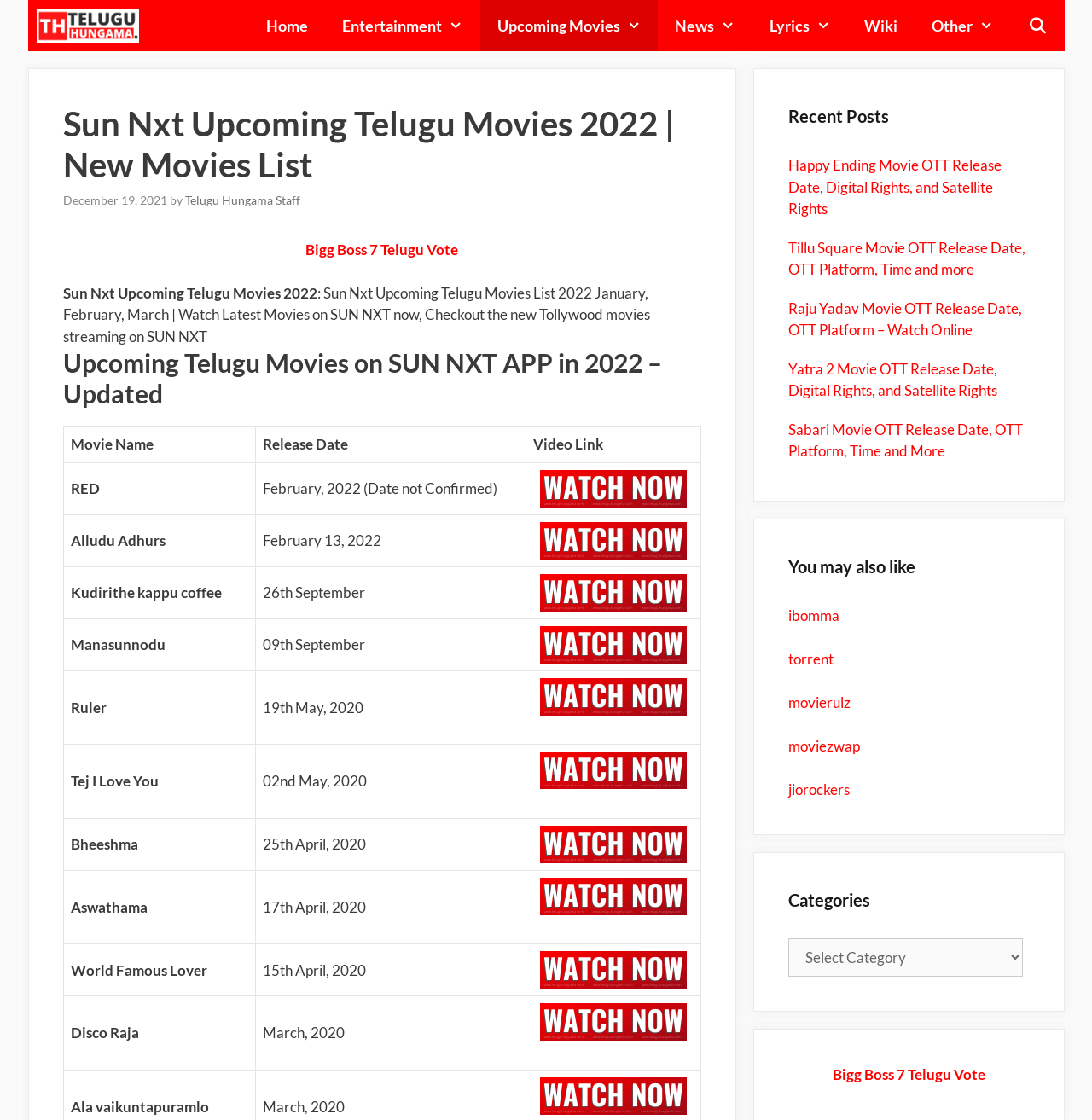Given the content of the image, can you provide a detailed answer to the question?
What is the purpose of the 'WATCH NOW On Sun NXT' button?

The 'WATCH NOW On Sun NXT' button is a link that allows users to watch the corresponding movie on the Sun NXT platform. This can be inferred from the text on the button and its placement in the table listing the upcoming Telugu movies on Sun NXT.